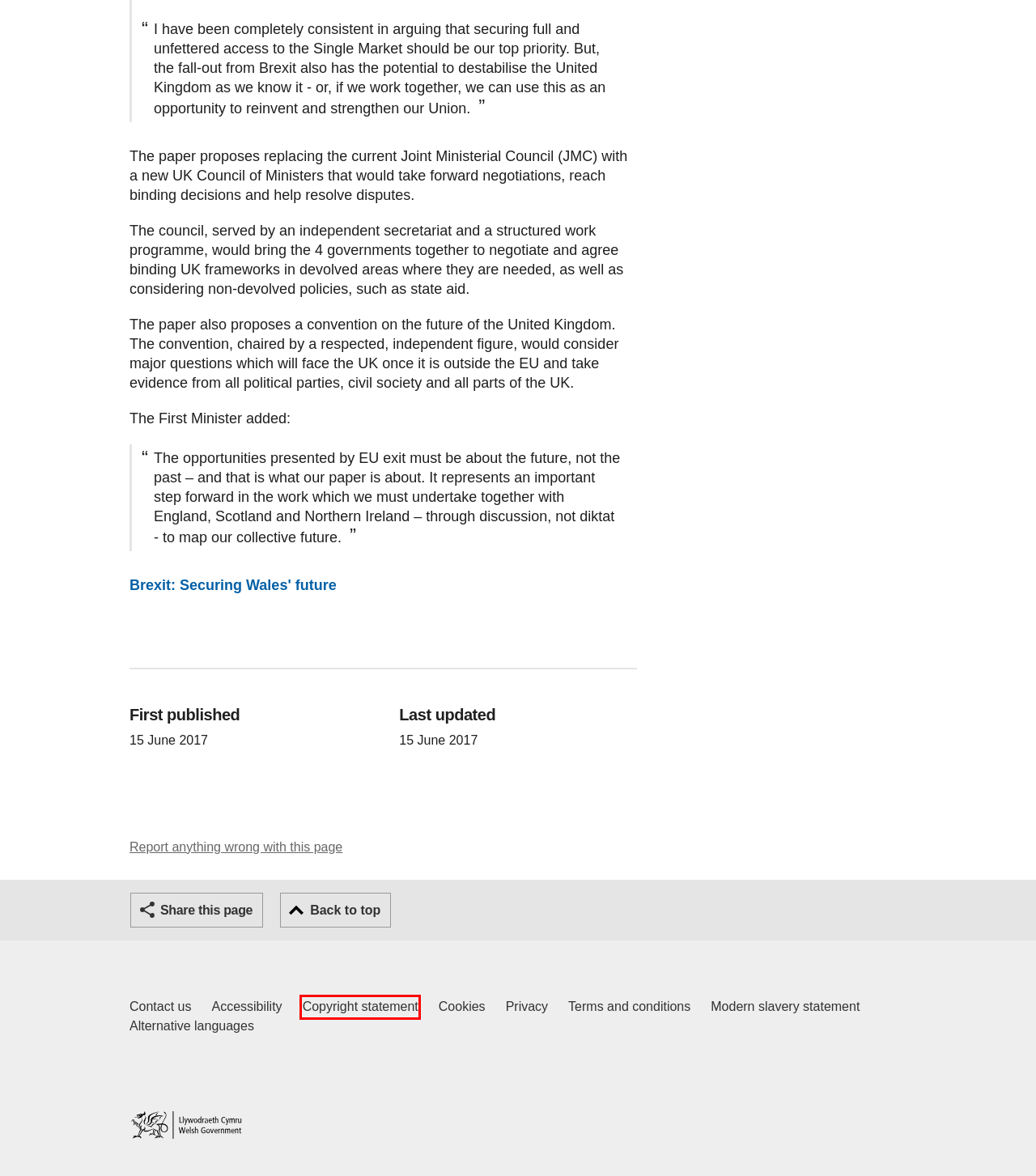Examine the screenshot of a webpage with a red bounding box around an element. Then, select the webpage description that best represents the new page after clicking the highlighted element. Here are the descriptions:
A. Welsh Government Modern Slavery Statement | GOV.WALES
B. Accessibility statement for GOV.WALES | GOV.WALES
C. Terms and conditions | GOV.WALES
D. Copyright statement | GOV.WALES
E. Website privacy notice | GOV.WALES
F. Securing Wales' Future | GOV.WALES
G. Contact us | GOV.WALES
H. Alternative languages | GOV.WALES

D